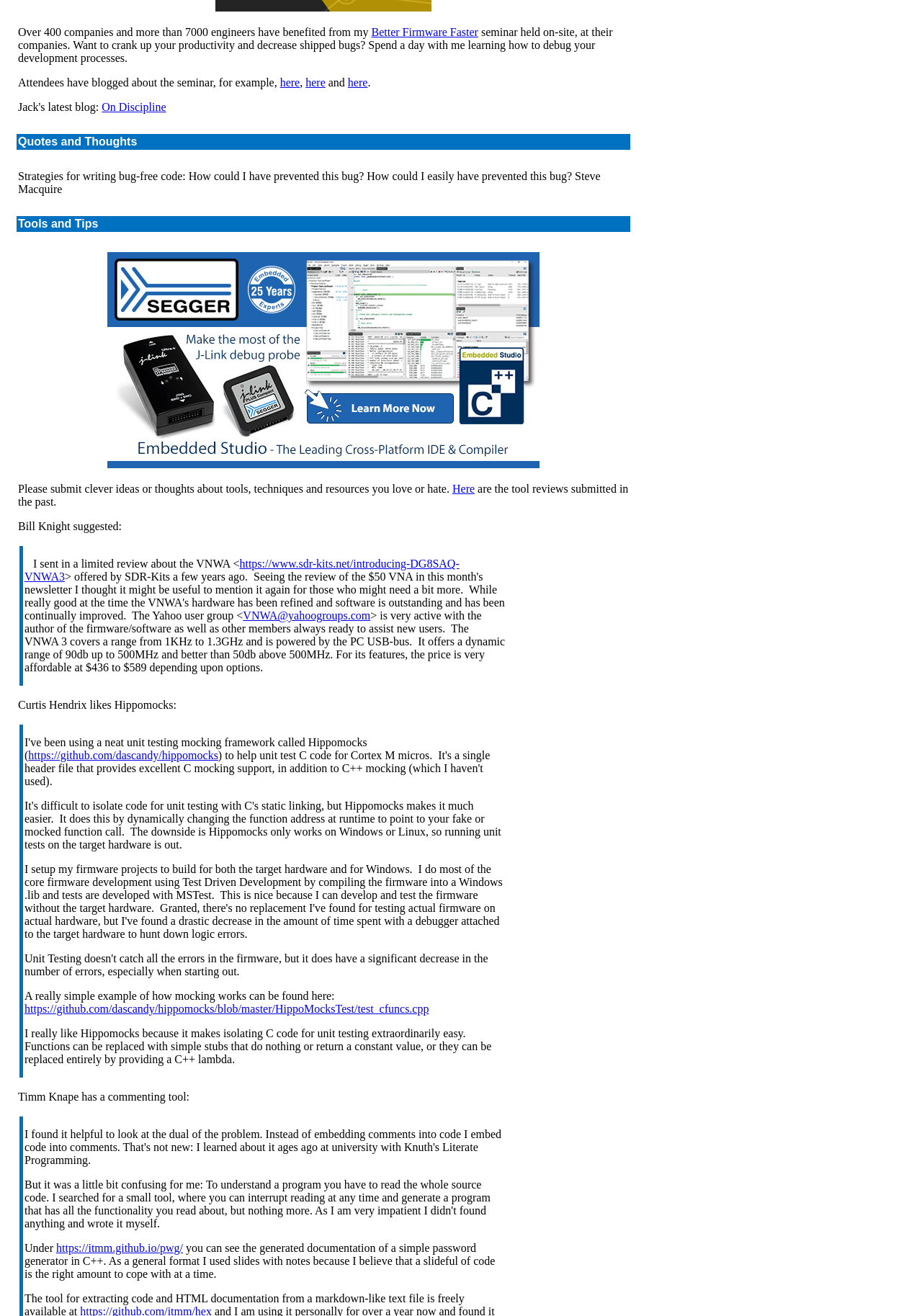Please specify the bounding box coordinates in the format (top-left x, top-left y, bottom-right x, bottom-right y), with values ranging from 0 to 1. Identify the bounding box for the UI component described as follows: https://github.com/dascandy/hippomocks/blob/master/HippoMocksTest/test_cfuncs.cpp

[0.027, 0.762, 0.465, 0.771]